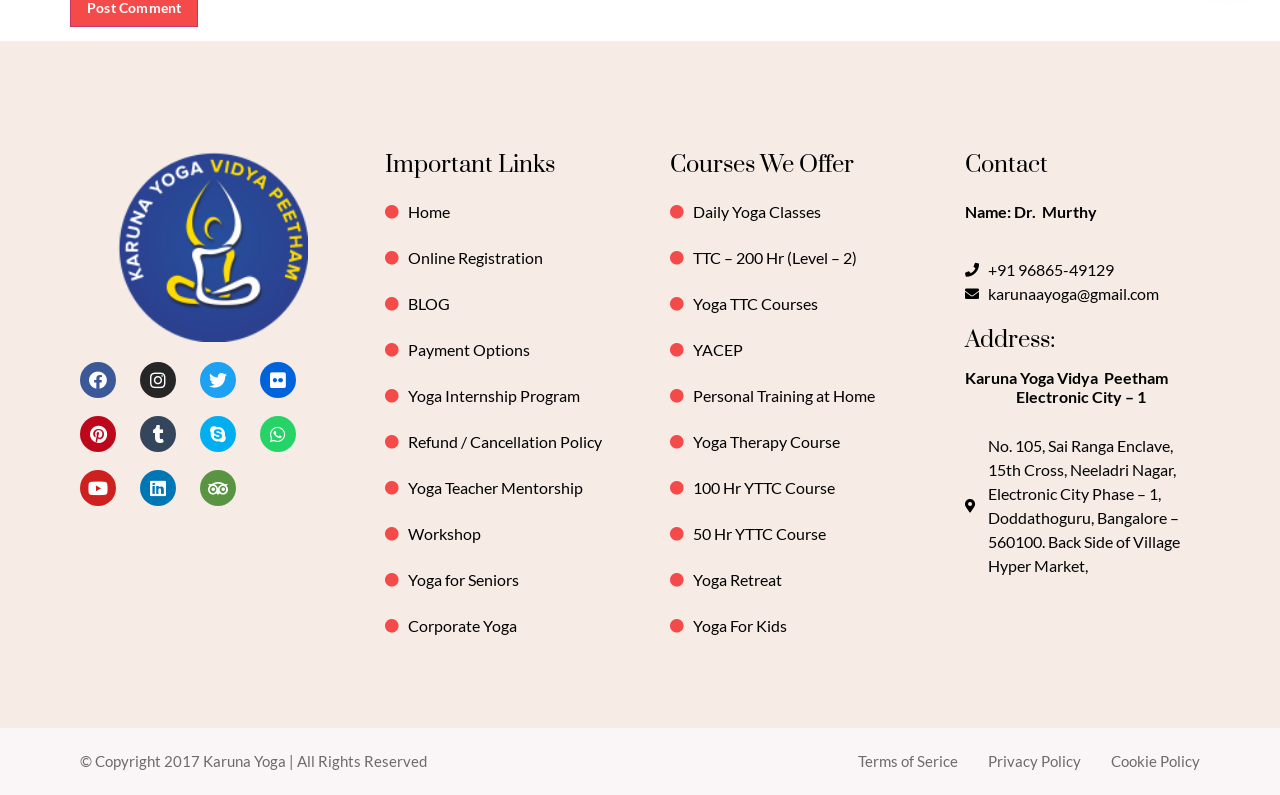Please provide a comprehensive answer to the question below using the information from the image: What is the address of Karuna Yoga Vidya Peetham?

I found the address of Karuna Yoga Vidya Peetham under the 'Address' section, which is mentioned as 'Karuna Yoga Vidya Peetham, Electronic City – 1, Bangalore – 560100'.